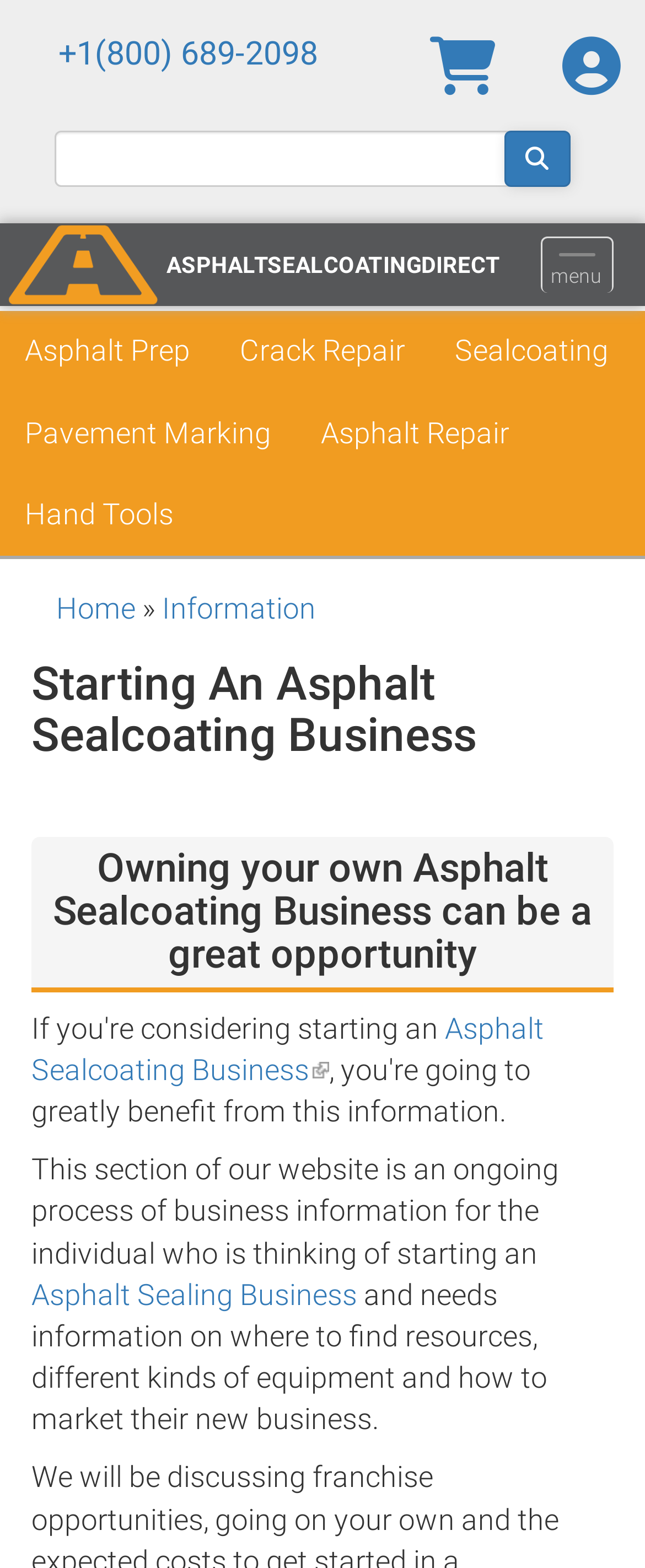Locate the bounding box coordinates of the element to click to perform the following action: 'Call the phone number'. The coordinates should be given as four float values between 0 and 1, in the form of [left, top, right, bottom].

[0.09, 0.022, 0.493, 0.046]